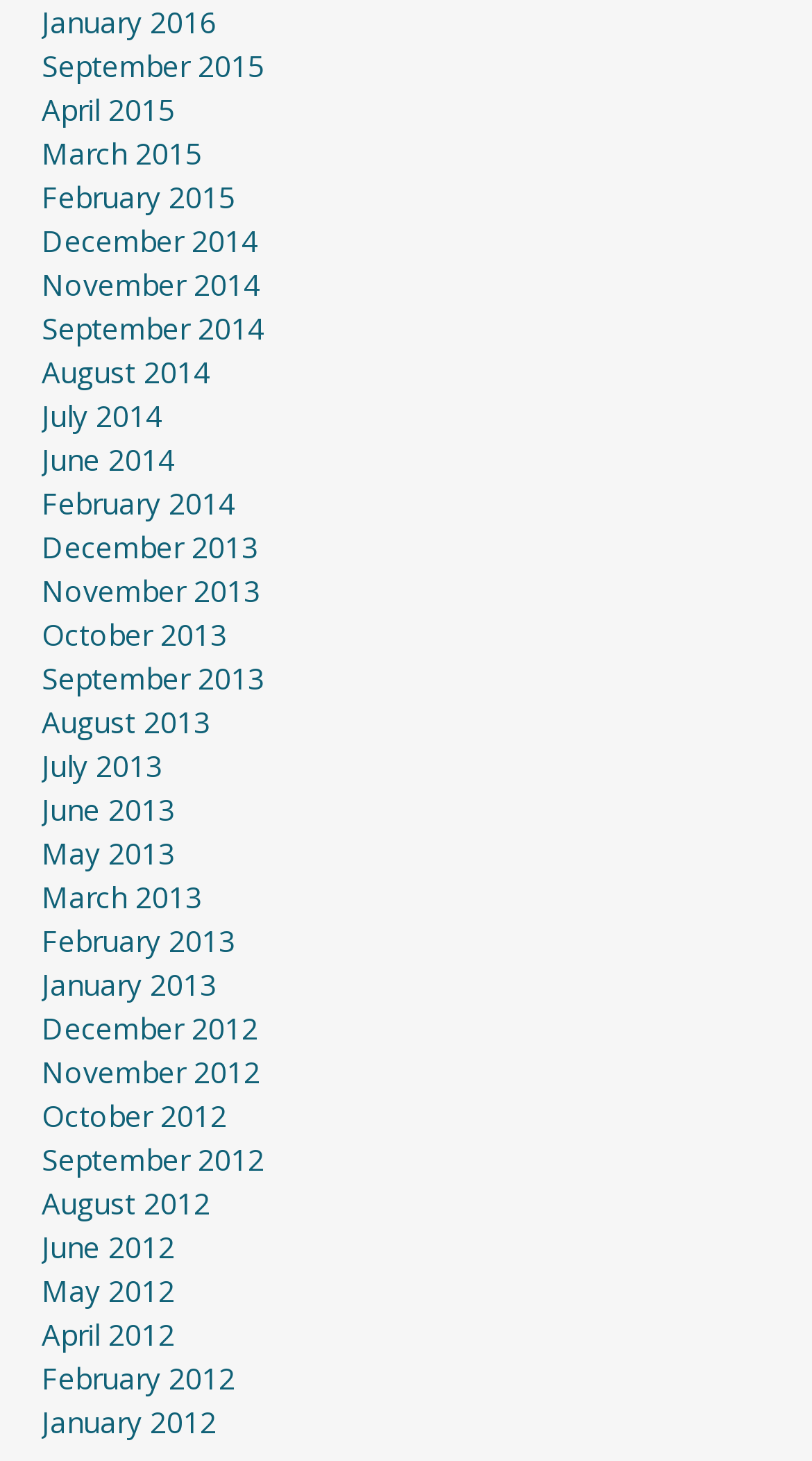Please identify the bounding box coordinates of the area I need to click to accomplish the following instruction: "view February 2015".

[0.051, 0.12, 0.29, 0.148]